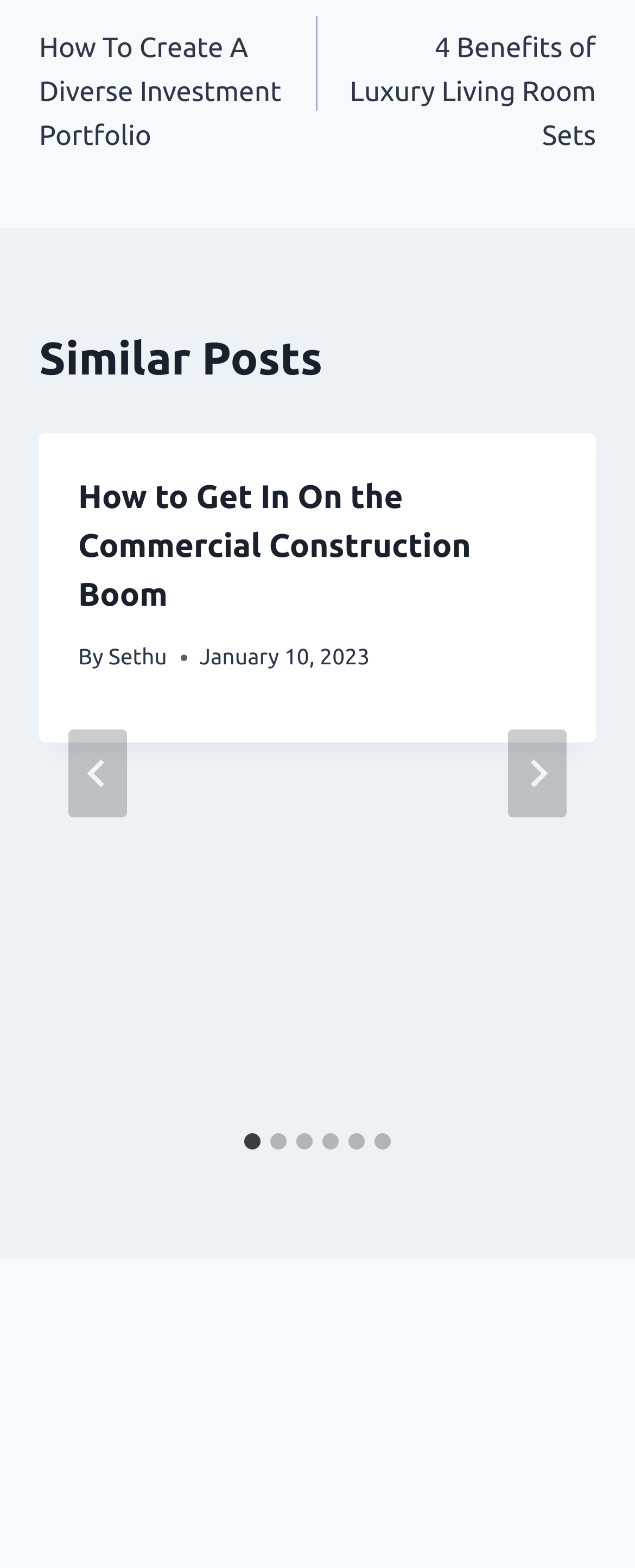Extract the bounding box coordinates of the UI element described: "Menu". Provide the coordinates in the format [left, top, right, bottom] with values ranging from 0 to 1.

None